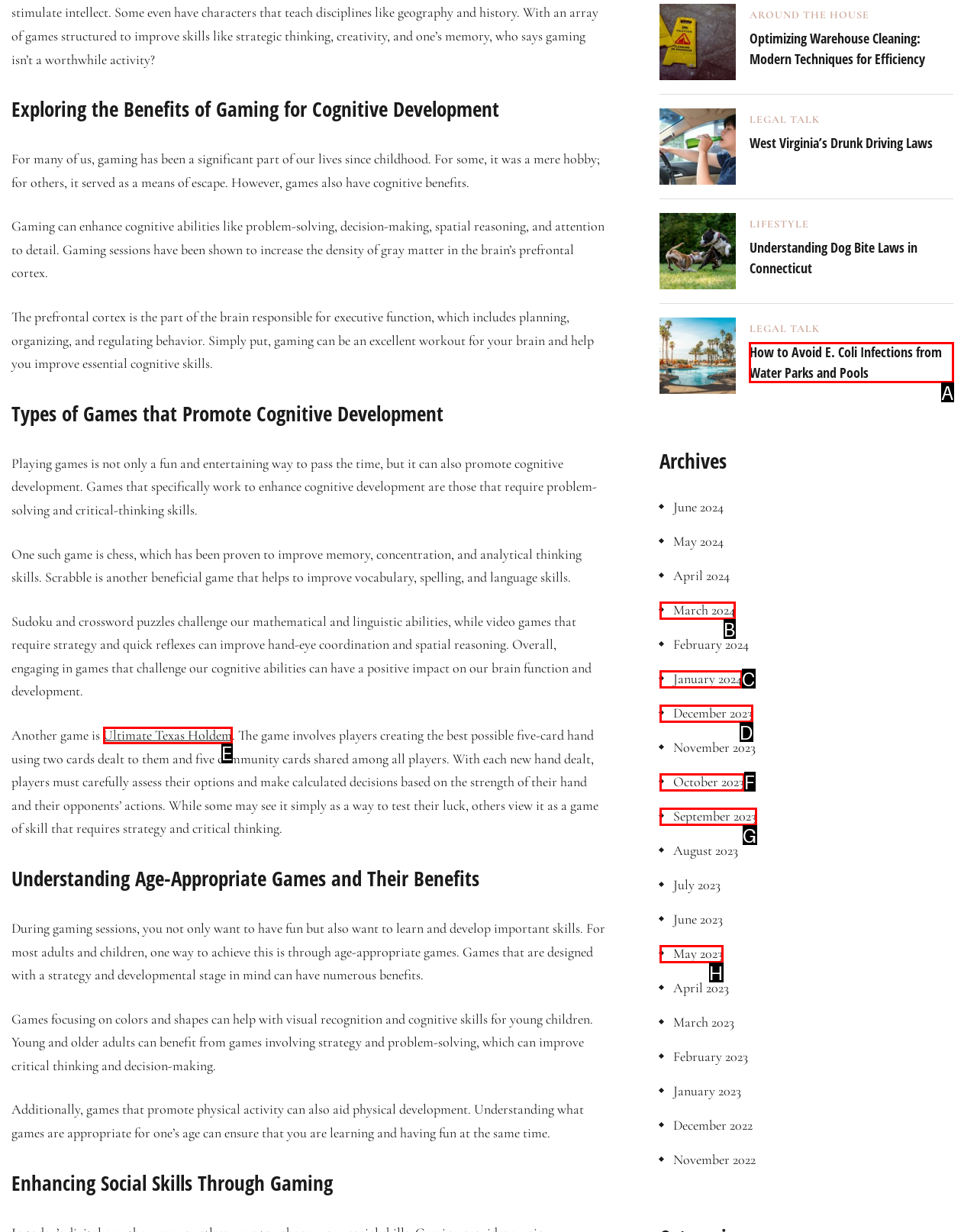Select the letter associated with the UI element you need to click to perform the following action: View the article 'How to Avoid E. Coli Infections from Water Parks and Pools'
Reply with the correct letter from the options provided.

A